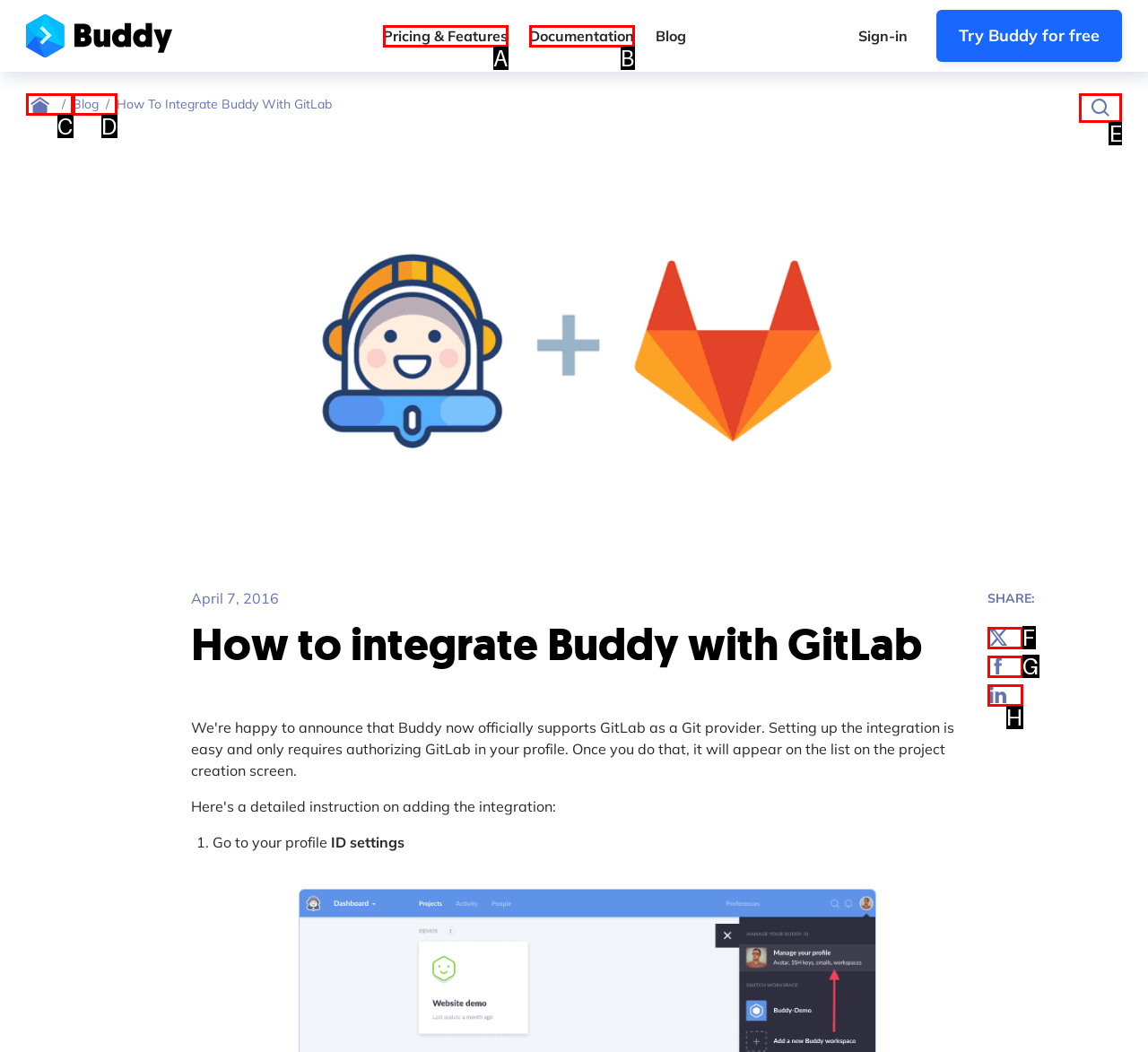Identify which lettered option to click to carry out the task: Search. Provide the letter as your answer.

E